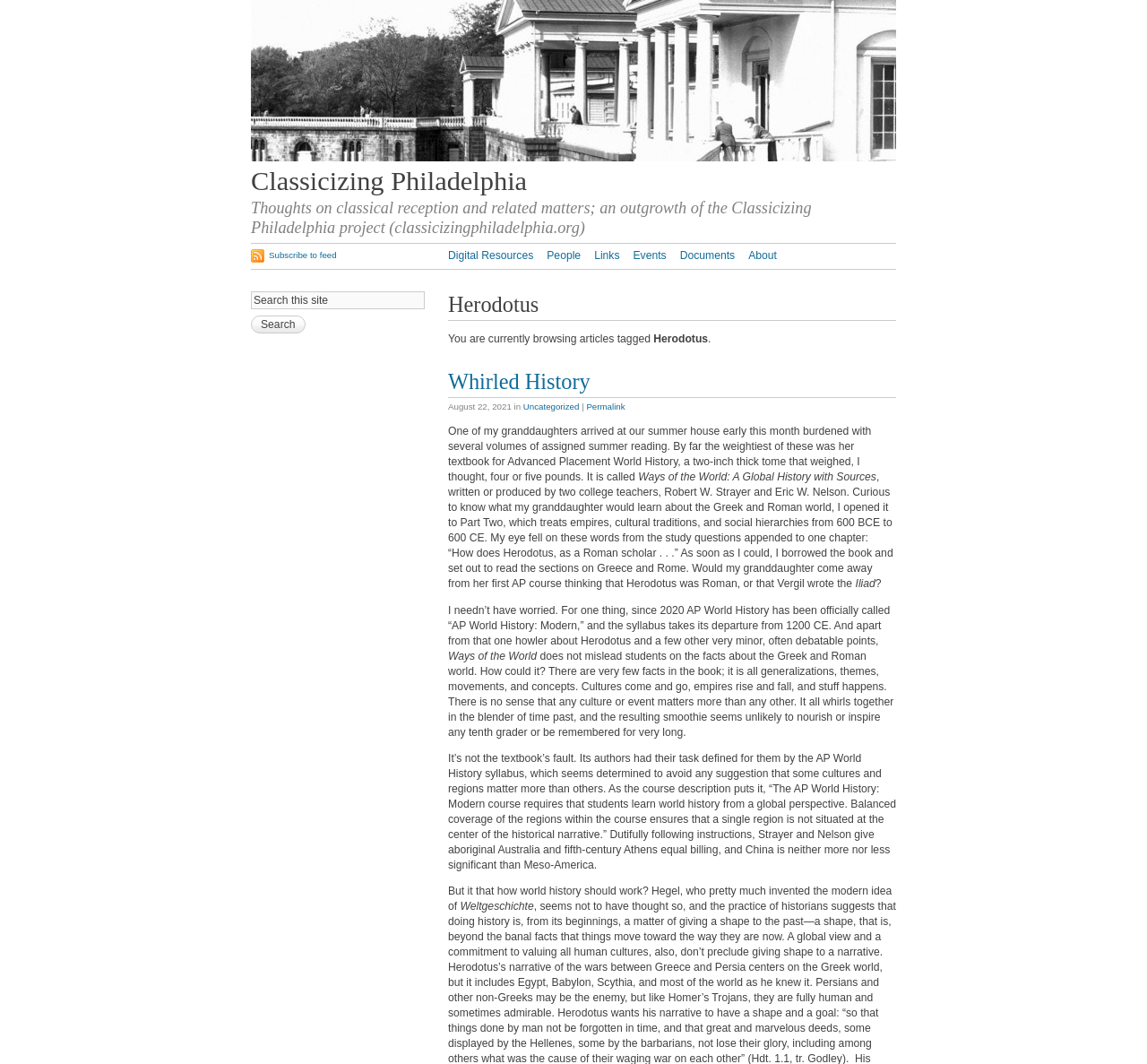What is the date of the article?
Answer the question using a single word or phrase, according to the image.

August 22, 2021